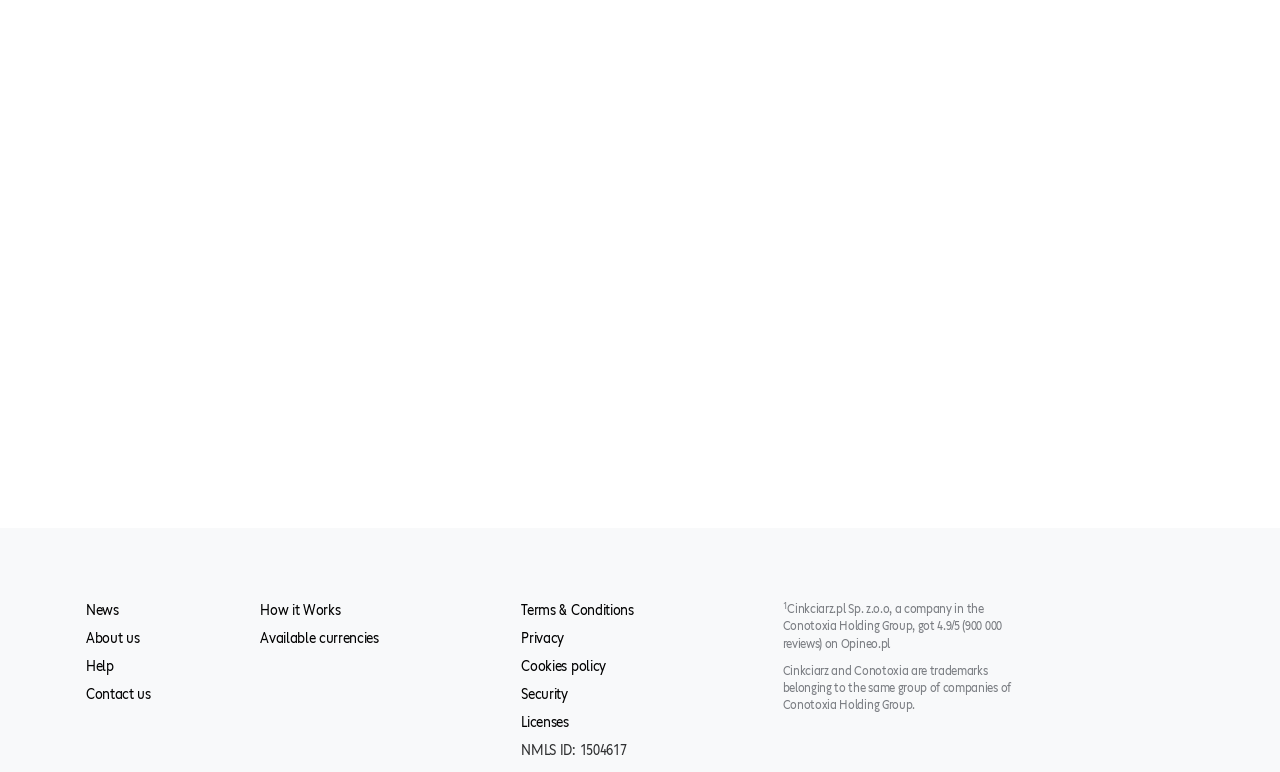Pinpoint the bounding box coordinates of the area that must be clicked to complete this instruction: "Click on the 'About us' link".

[0.067, 0.815, 0.109, 0.837]